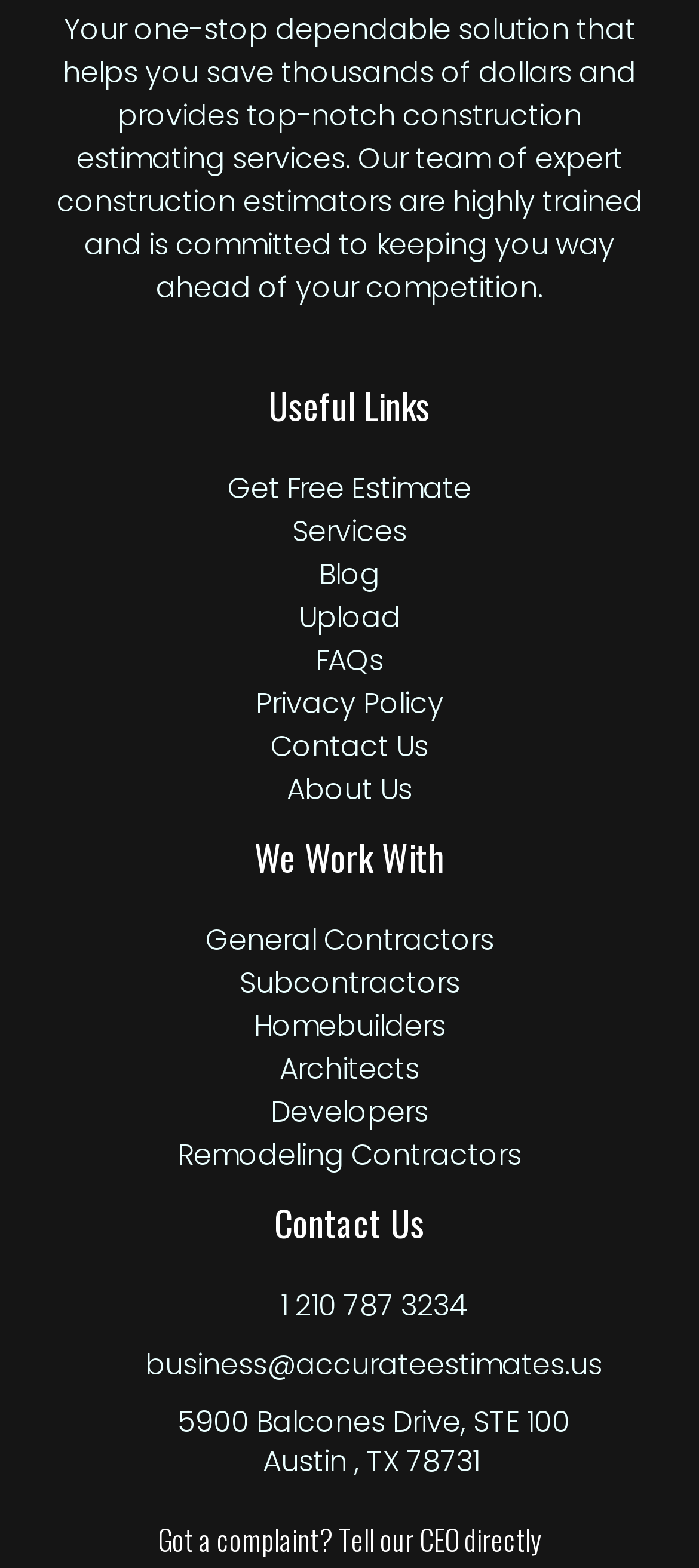Identify the bounding box coordinates of the area that should be clicked in order to complete the given instruction: "Read the blog". The bounding box coordinates should be four float numbers between 0 and 1, i.e., [left, top, right, bottom].

[0.456, 0.354, 0.544, 0.38]